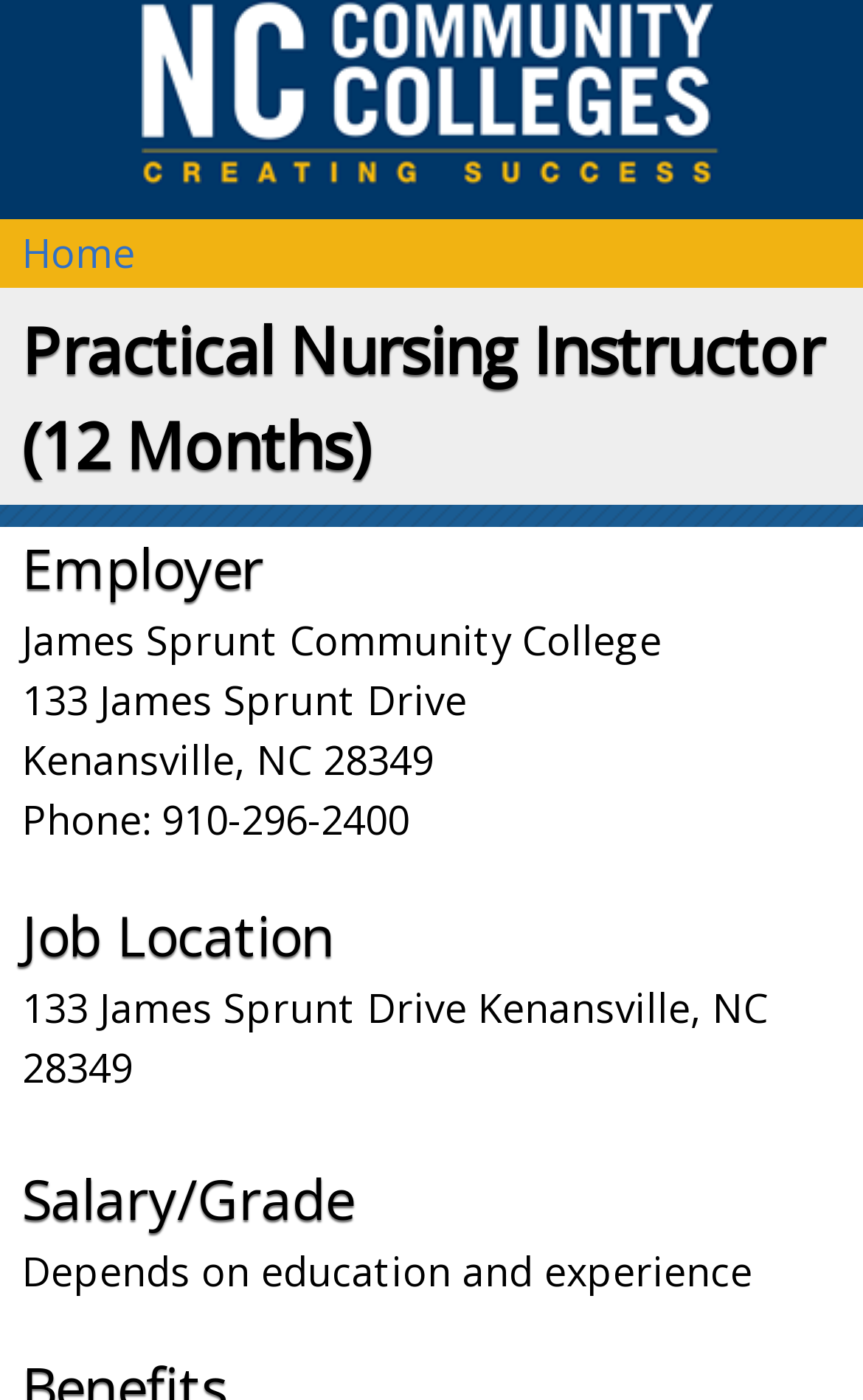Provide your answer in a single word or phrase: 
What is the phone number of the employer?

910-296-2400